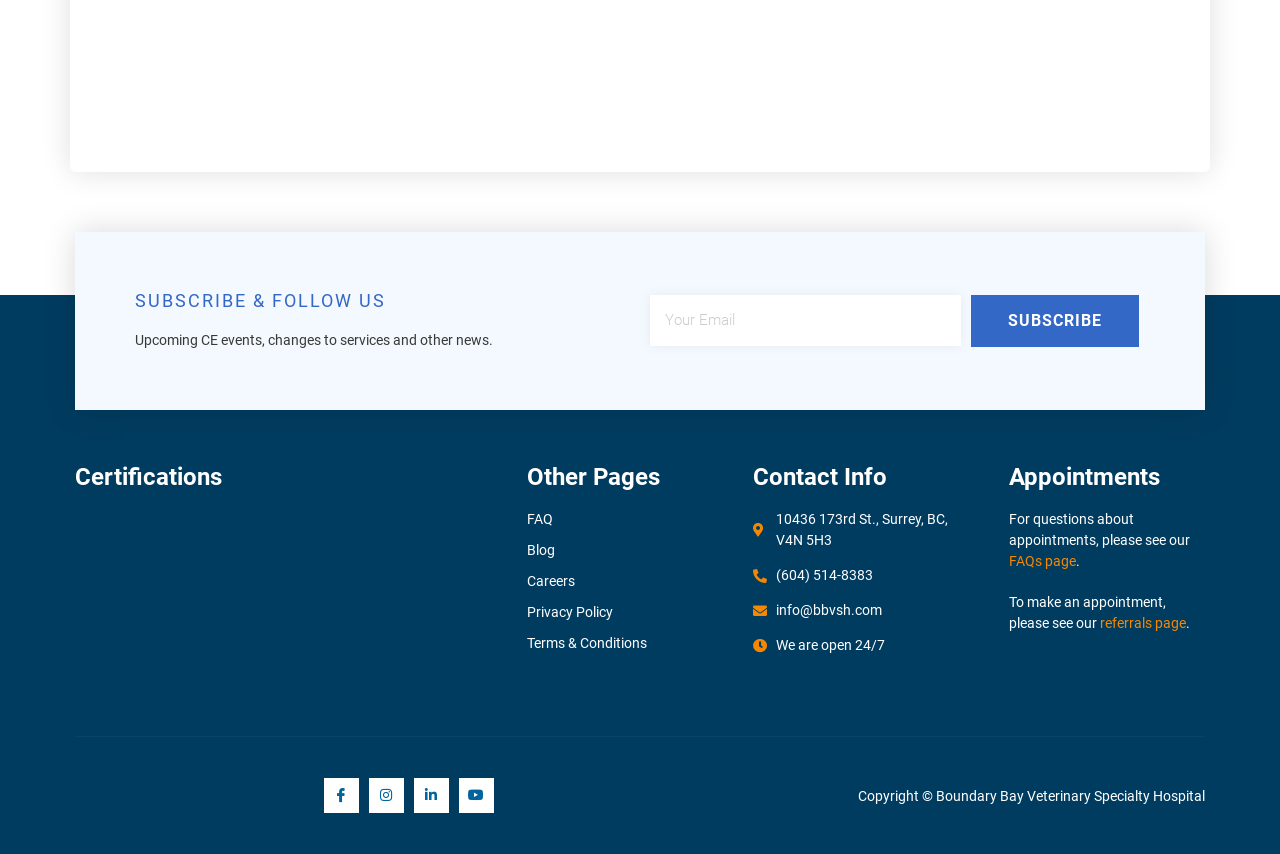Identify the bounding box coordinates of the region that needs to be clicked to carry out this instruction: "Contact us through email". Provide these coordinates as four float numbers ranging from 0 to 1, i.e., [left, top, right, bottom].

[0.588, 0.703, 0.757, 0.728]